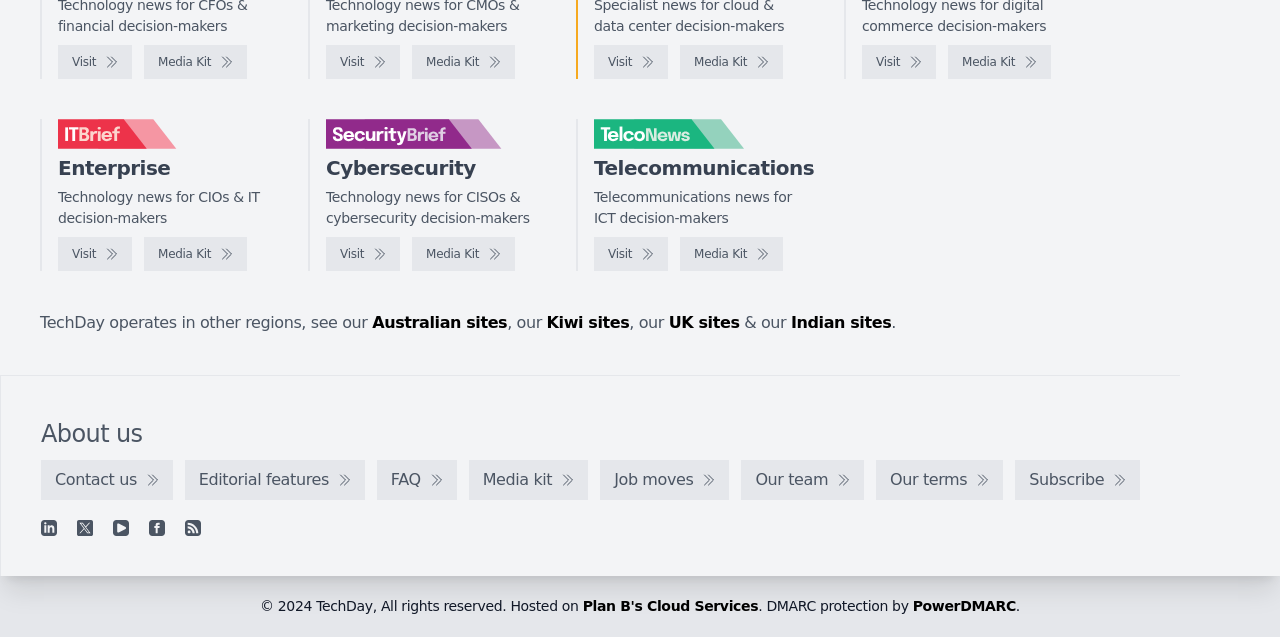Specify the bounding box coordinates of the area to click in order to follow the given instruction: "View Media Kit."

[0.113, 0.071, 0.193, 0.124]